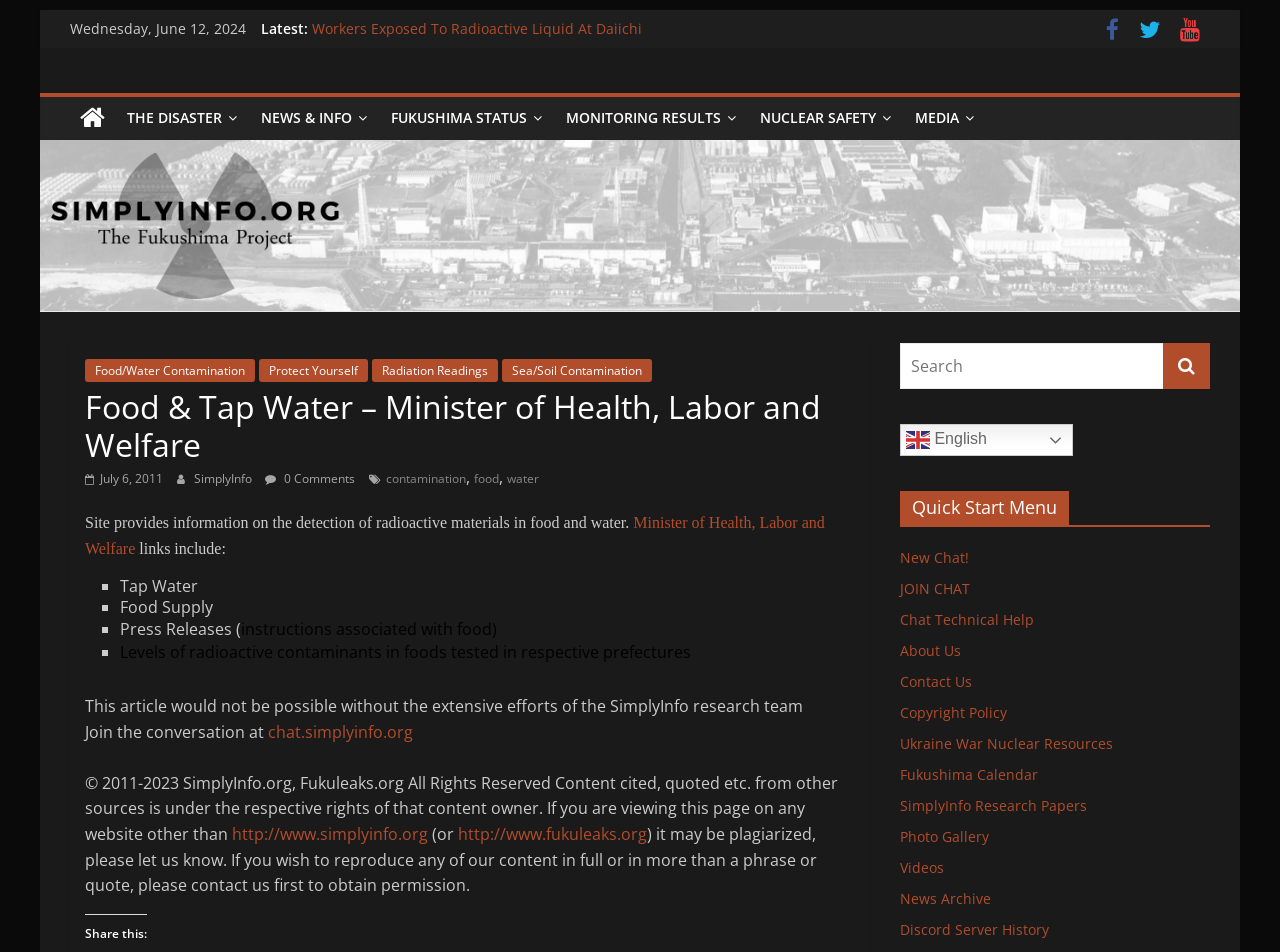Please look at the image and answer the question with a detailed explanation: What is the purpose of the webpage?

The purpose of the webpage is obtained from the StaticText element with the text 'Site provides information on the detection of radioactive materials in food and water.' located at the middle of the webpage.